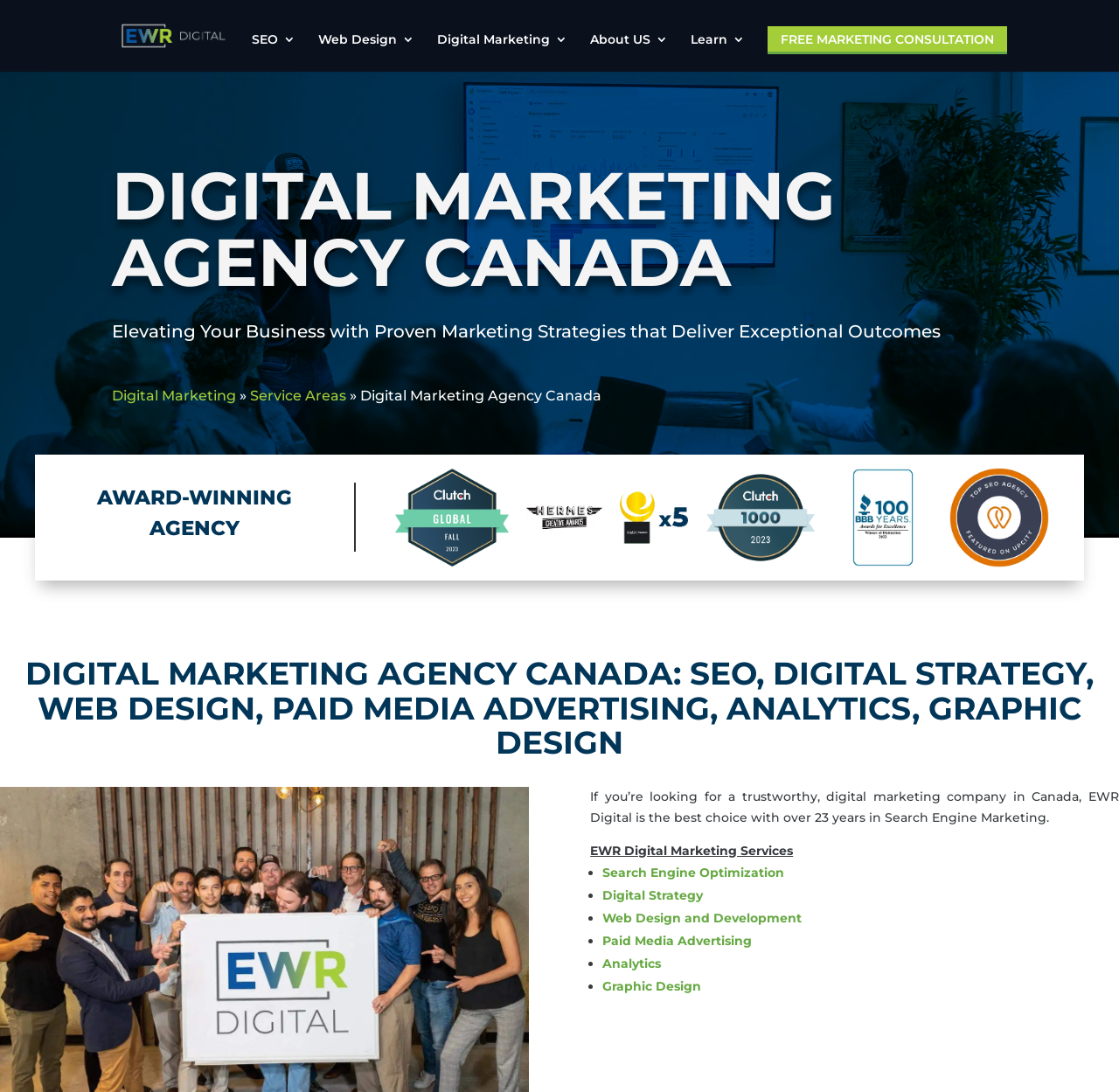Determine the bounding box coordinates of the clickable region to follow the instruction: "Click on the 'FREE MARKETING CONSULTATION' link".

[0.686, 0.024, 0.9, 0.05]